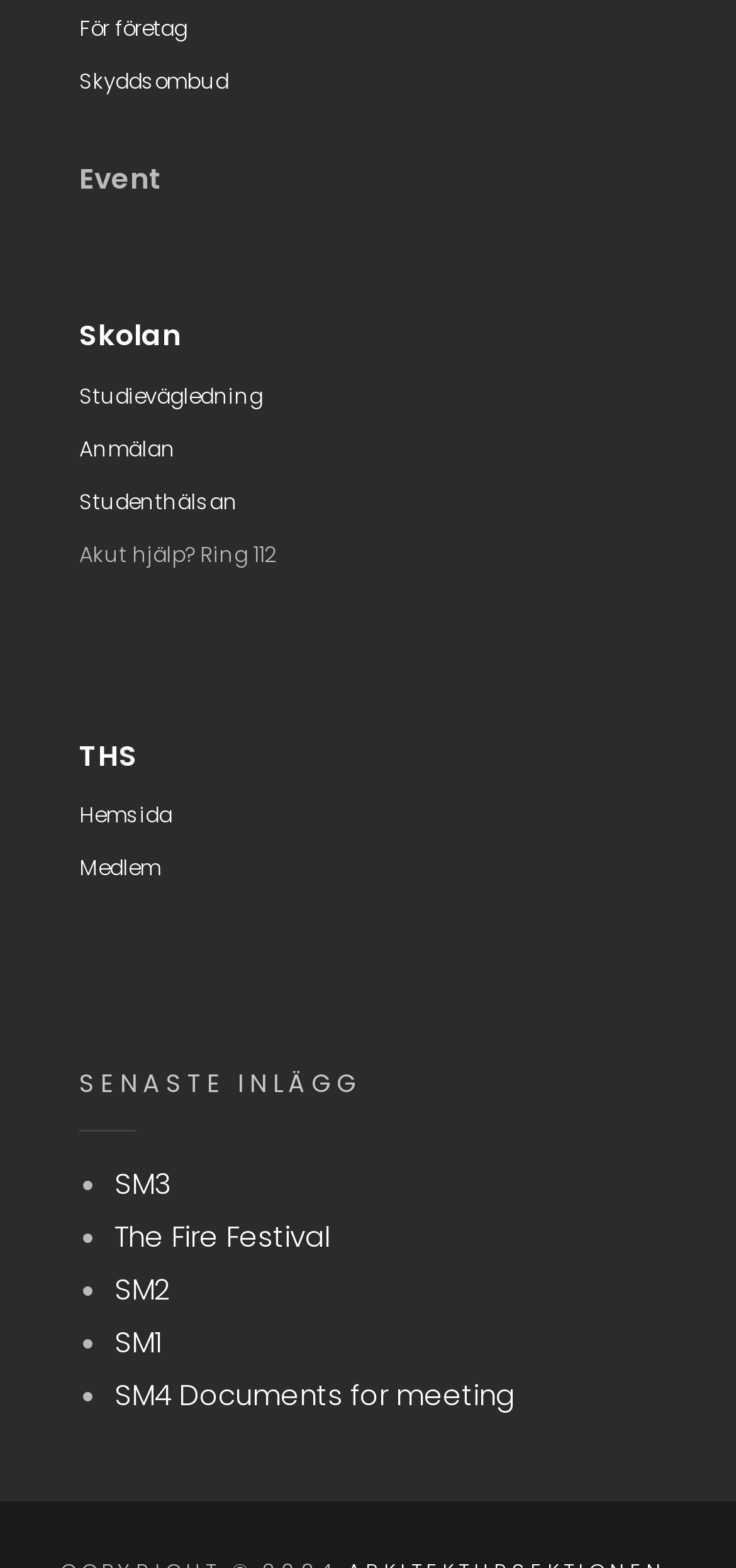Please locate the clickable area by providing the bounding box coordinates to follow this instruction: "Check Akut hjälp? Ring 112".

[0.108, 0.344, 0.377, 0.363]